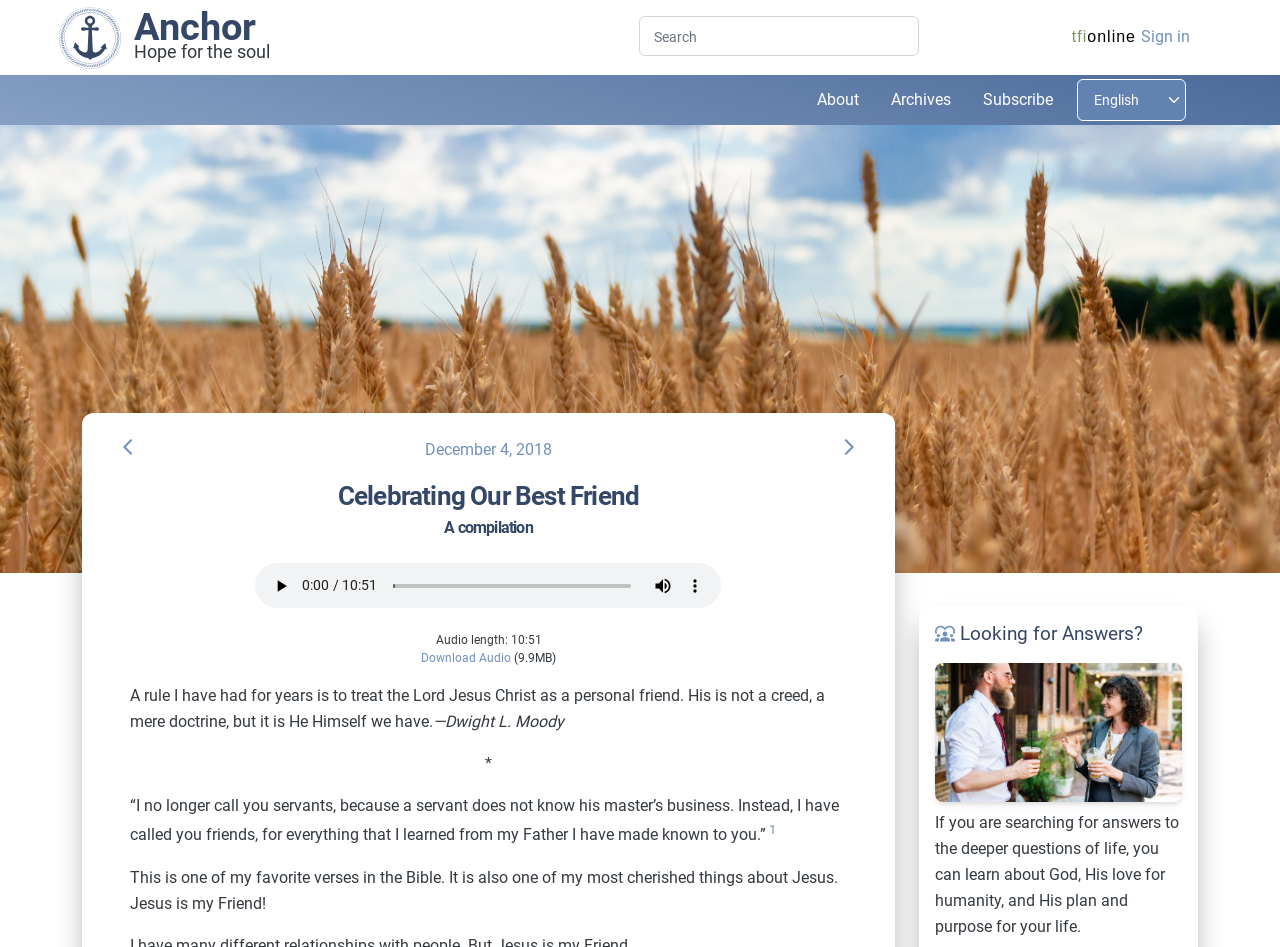Can you provide the bounding box coordinates for the element that should be clicked to implement the instruction: "Search"?

[0.511, 0.031, 0.545, 0.048]